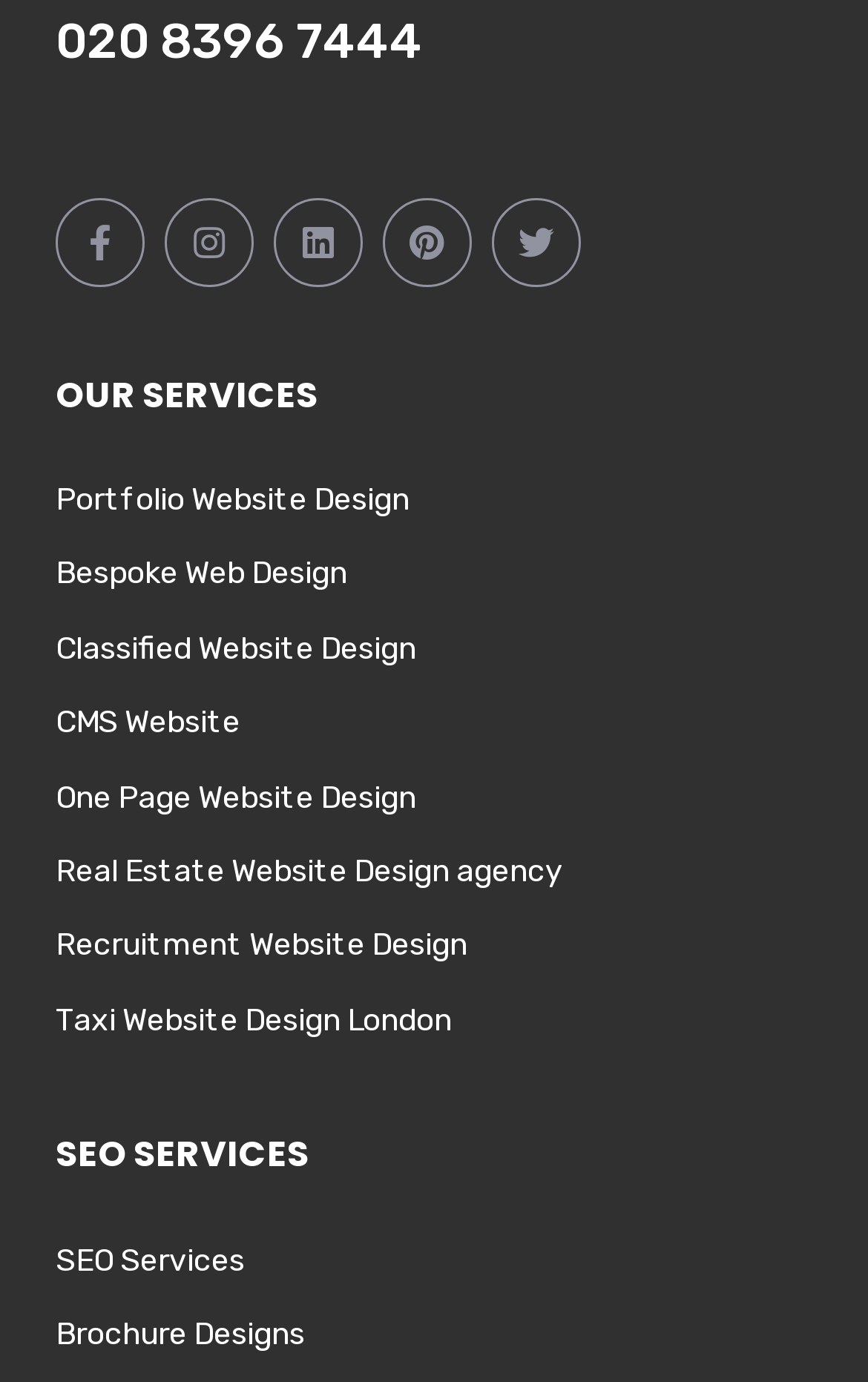Carefully examine the image and provide an in-depth answer to the question: How many services are listed under OUR SERVICES?

I counted the number of links under the heading 'OUR SERVICES', which are 'Portfolio Website Design', 'Bespoke Web Design', 'Classified Website Design', 'CMS Website', 'One Page Website Design', 'Real Estate Website Design agency', and 'Recruitment Website Design'. There are 7 links in total.